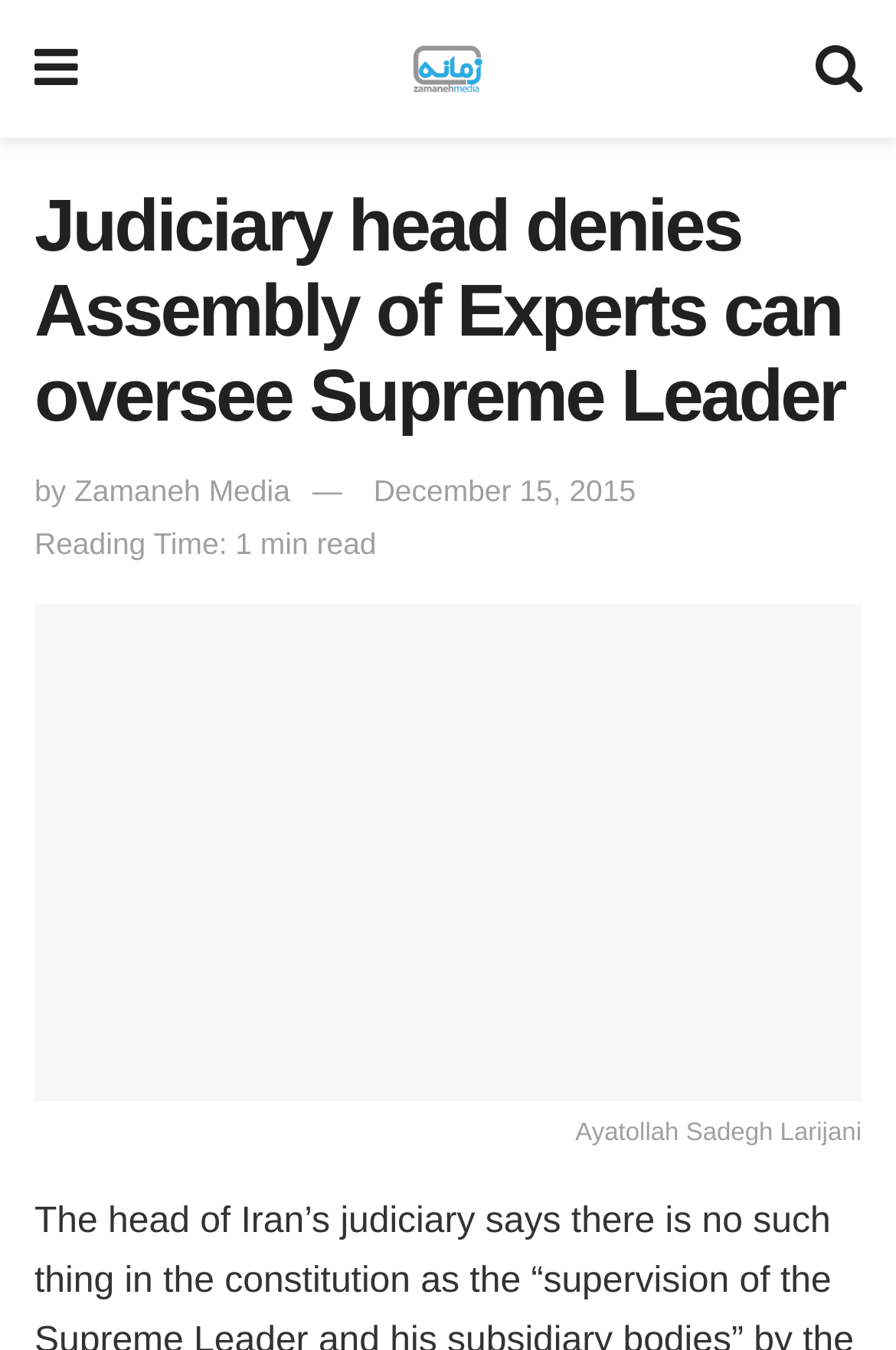For the given element description December 15, 2015, determine the bounding box coordinates of the UI element. The coordinates should follow the format (top-left x, top-left y, bottom-right x, bottom-right y) and be within the range of 0 to 1.

[0.417, 0.351, 0.71, 0.377]